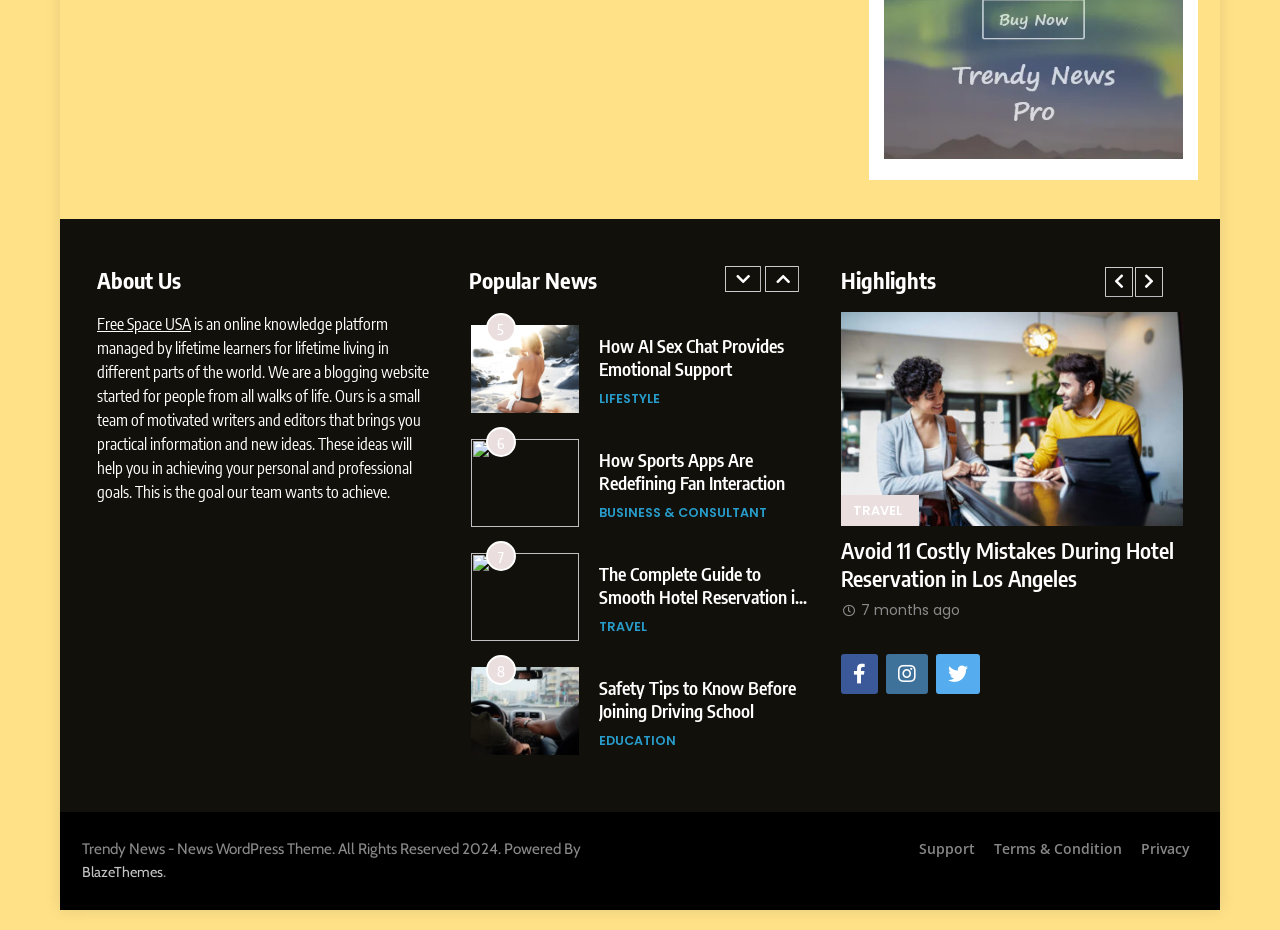Locate the bounding box coordinates of the clickable area to execute the instruction: "Click on the 'TRAVEL' category". Provide the coordinates as four float numbers between 0 and 1, represented as [left, top, right, bottom].

[0.468, 0.296, 0.52, 0.315]